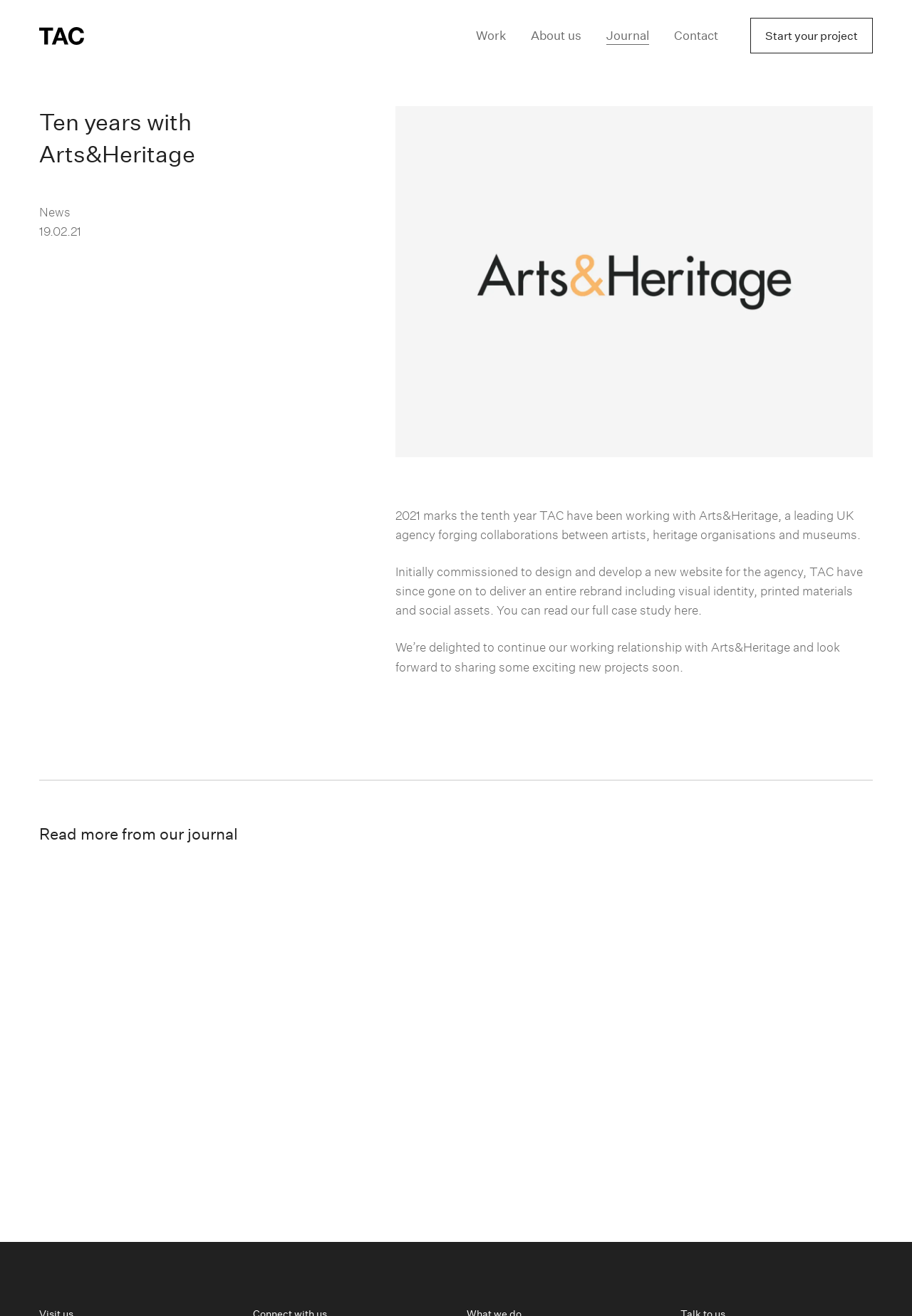Illustrate the webpage's structure and main components comprehensively.

The webpage is about TAC Design, a design agency based in Newcastle upon Tyne, and its collaboration with Arts&Heritage, a leading UK agency for artists, heritage organizations, and museums. 

At the top of the page, there is a navigation menu with links to "Work", "About us", "Journal", and "Contact". On the right side of the navigation menu, there is a call-to-action button "Start your project". 

Below the navigation menu, there is a main section that contains an article about TAC Design's ten-year collaboration with Arts&Heritage. The article starts with a heading "Ten years with Arts&Heritage" and a date "19.02.21". 

To the right of the heading, there is an image of the Arts & Heritage logo. The article then describes how TAC Design was initially commissioned to design and develop a new website for Arts&Heritage, and later went on to deliver an entire rebrand including visual identity, printed materials, and social assets. There is a link to a case study about this project. 

The article concludes with a statement expressing TAC Design's delight in continuing their working relationship with Arts&Heritage and looking forward to sharing some exciting new projects soon.

Below the article, there is a section with a heading "Read more from our journal". This section contains three links to journal articles, each with an image, a heading, and a date. The articles are about logo design for Urban Park Market, branding and website design for Urban Park Market, and a new client Ouseburn Trust, as well as a new brand identity for Liberdade and Gosforth Civic Theatre.